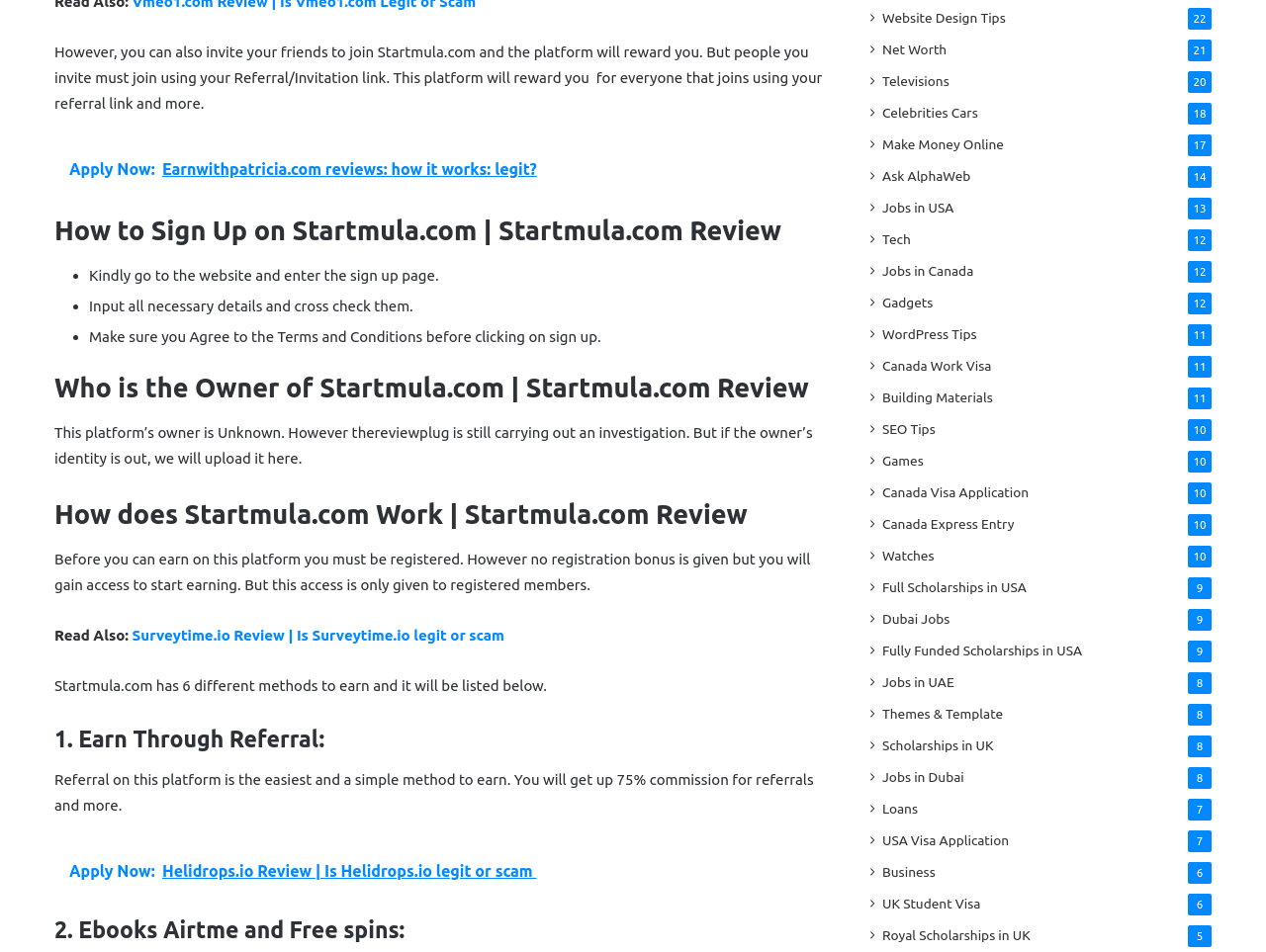What is the commission rate for referrals on Startmula.com? Look at the image and give a one-word or short phrase answer.

Up to 75%